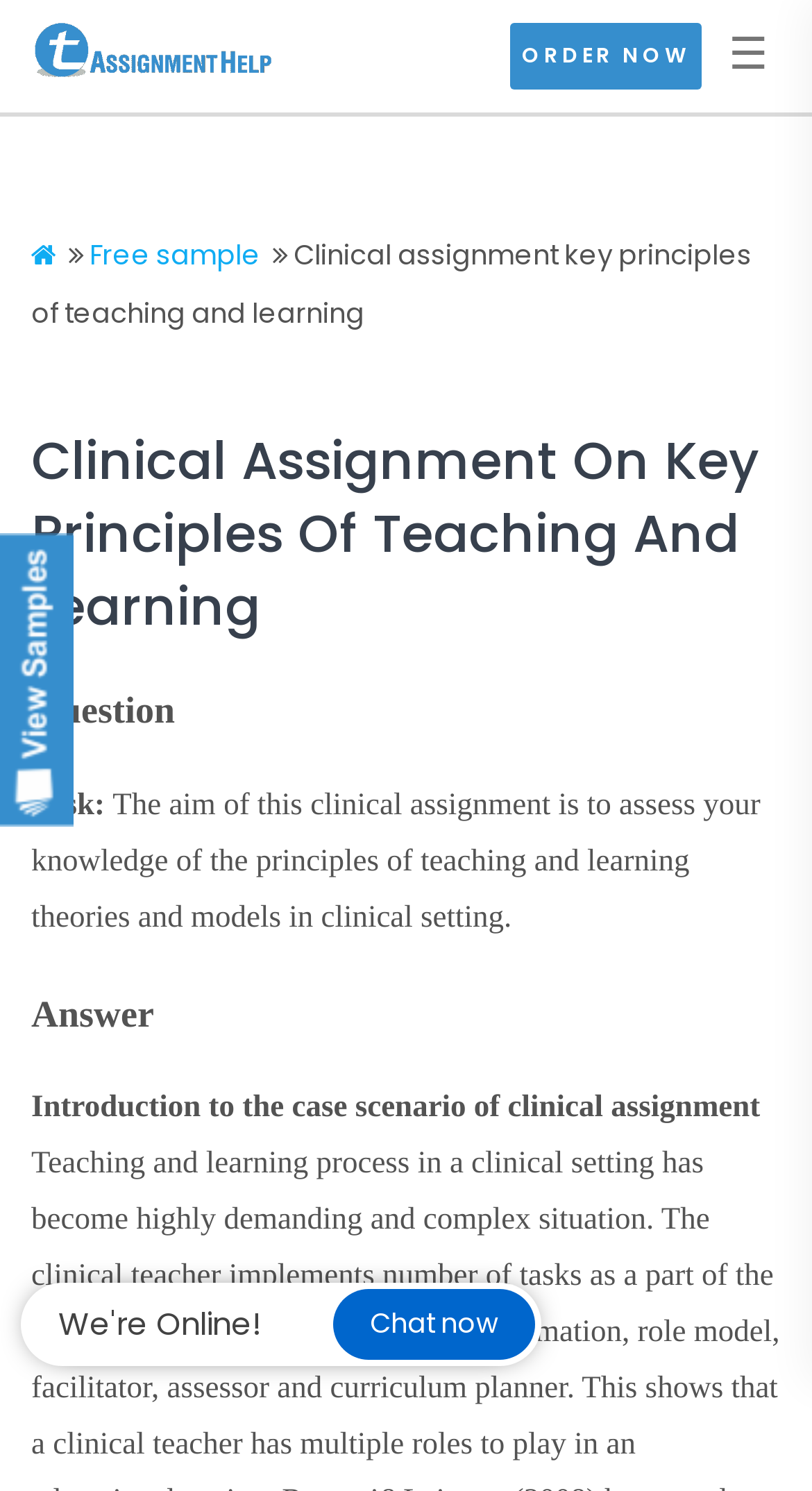Please provide a brief answer to the question using only one word or phrase: 
What is the name of the website?

Total Assignment Help